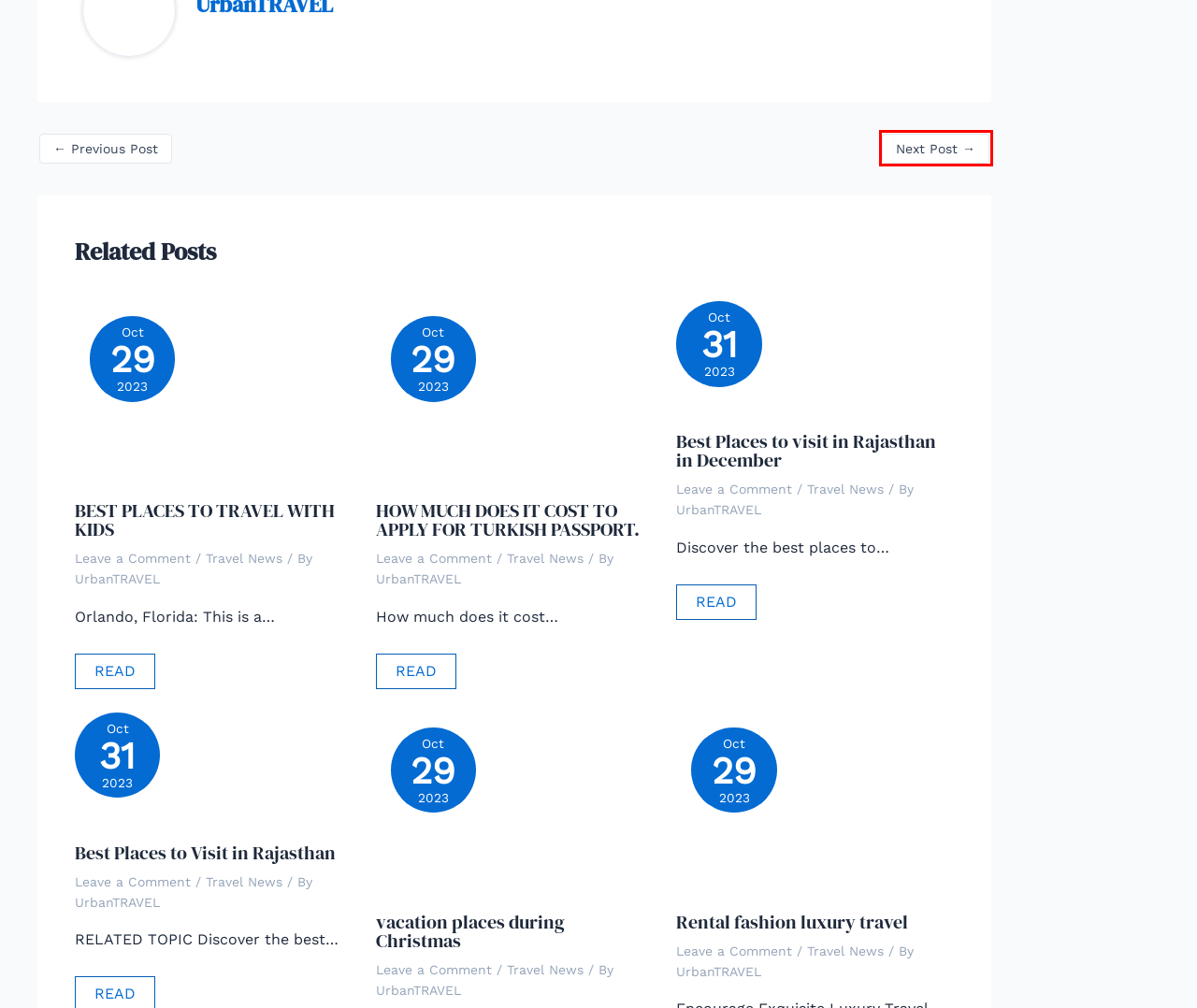Given a screenshot of a webpage with a red bounding box, please pick the webpage description that best fits the new webpage after clicking the element inside the bounding box. Here are the candidates:
A. Best Places to Visit in Rajasthan
B. HOW MUCH DOES IT COST TO APPLY FOR TURKISH PASSPORT.
C. Hilton hotels Florida panhandle
D. BEST PLACES TO TRAVEL WITH KIDS
E. Schorlaships
F. MT George waterfall hike Napa
G. Best Places to visit in Rajasthan in December
H. vacation places during Christmas

C